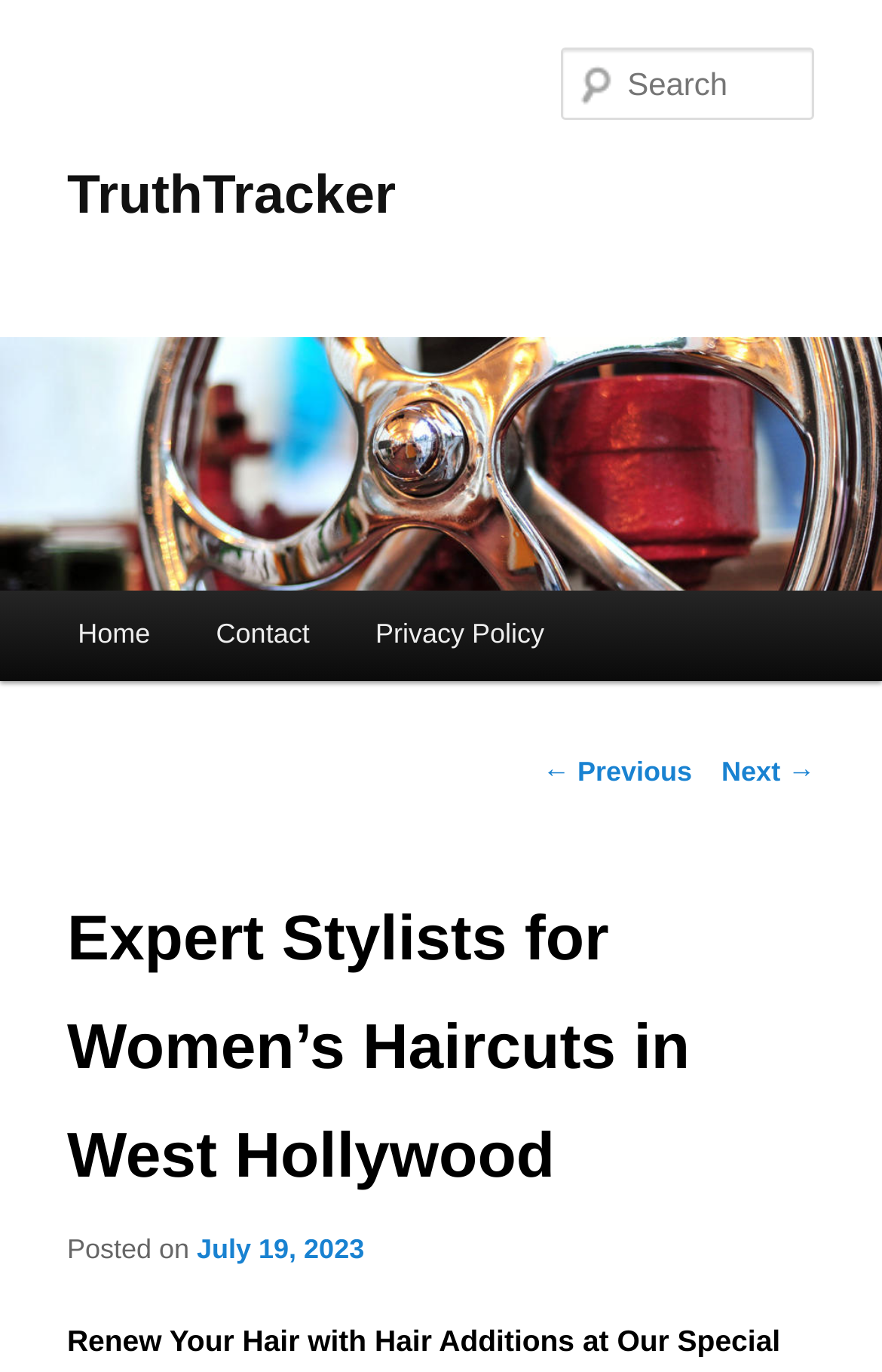Using the provided description: "Home", find the bounding box coordinates of the corresponding UI element. The output should be four float numbers between 0 and 1, in the format [left, top, right, bottom].

[0.051, 0.431, 0.208, 0.497]